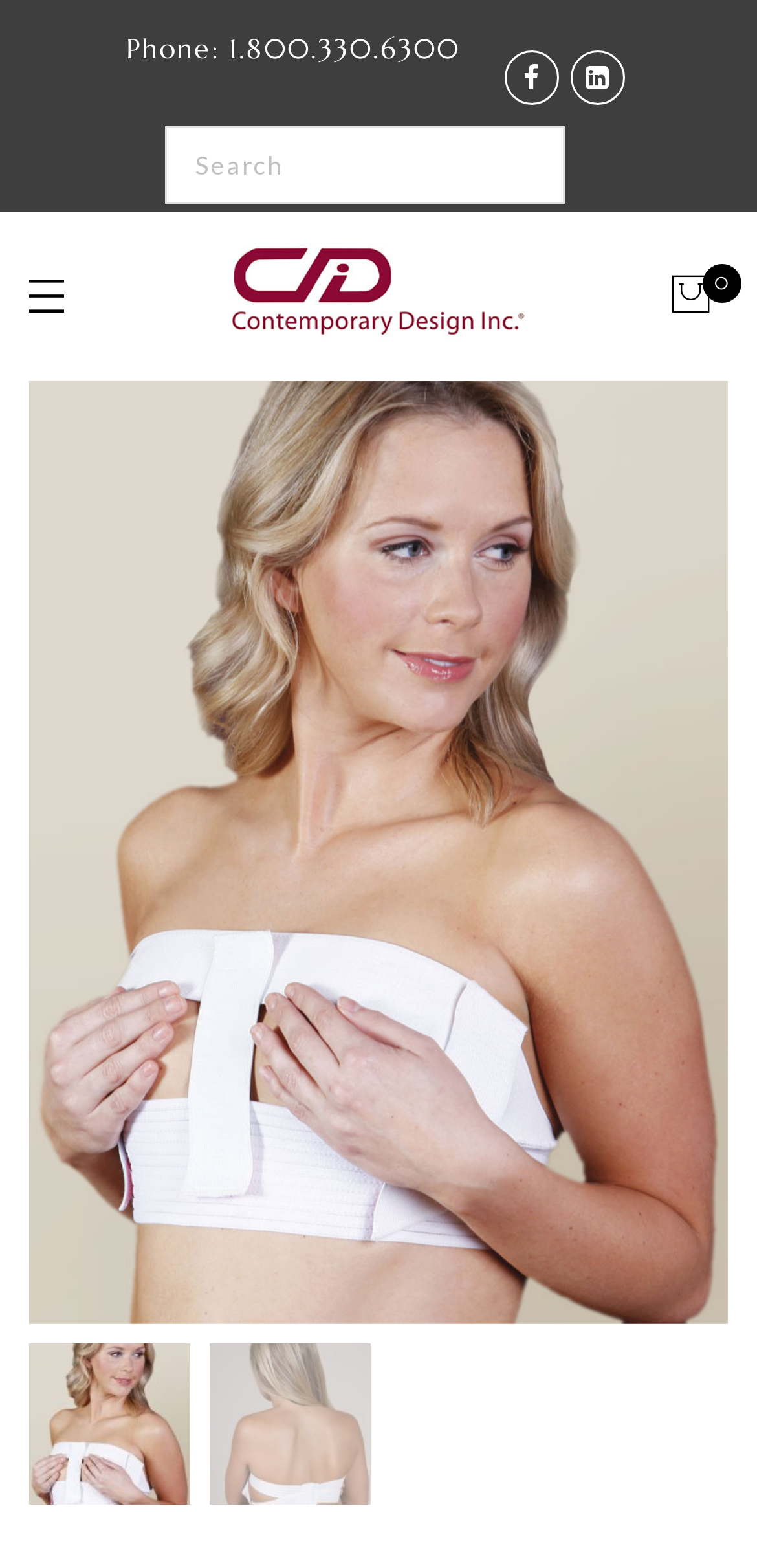Please identify the coordinates of the bounding box that should be clicked to fulfill this instruction: "Click on the phone number".

[0.167, 0.02, 0.608, 0.042]